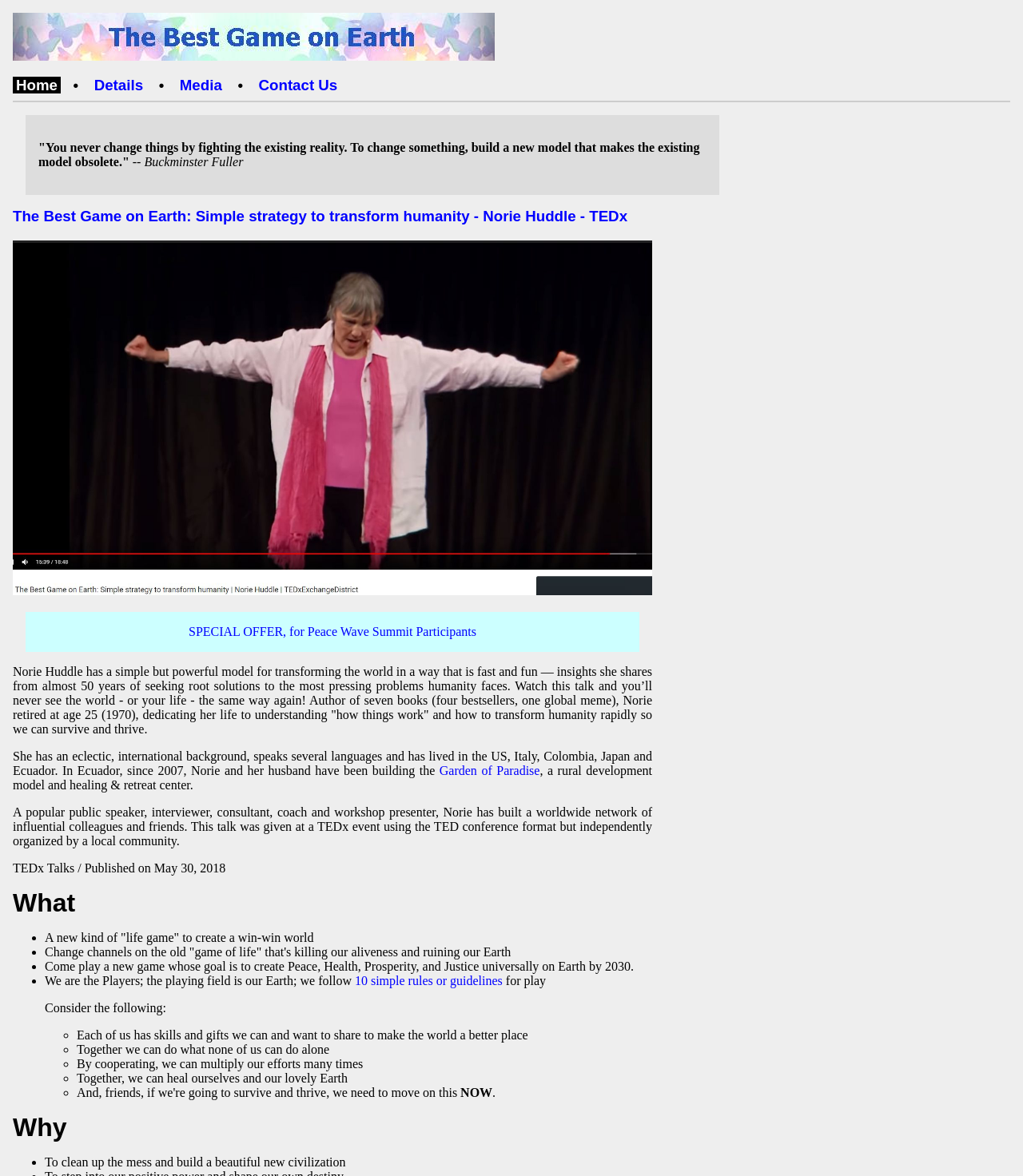Answer the question in a single word or phrase:
What is the title of the TEDx talk?

The Best Game on Earth